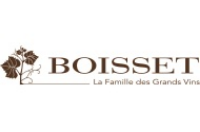Generate a descriptive account of all visible items and actions in the image.

The image features the logo of "BOISSET," a renowned family of wine producers. Accompanying the logo is the tagline "La Famille des Grands Vins," which translates to "The Family of Great Wines." This highlights their legacy and commitment to quality in winemaking. BOISSET is celebrated for its diverse range of prestigious wines, deeply rooted in the rich wine heritage of Burgundy. The logo's design, which incorporates elegant typography alongside a grapevine motif, reflects the brand's sophisticated and heritage-focused approach to viticulture.